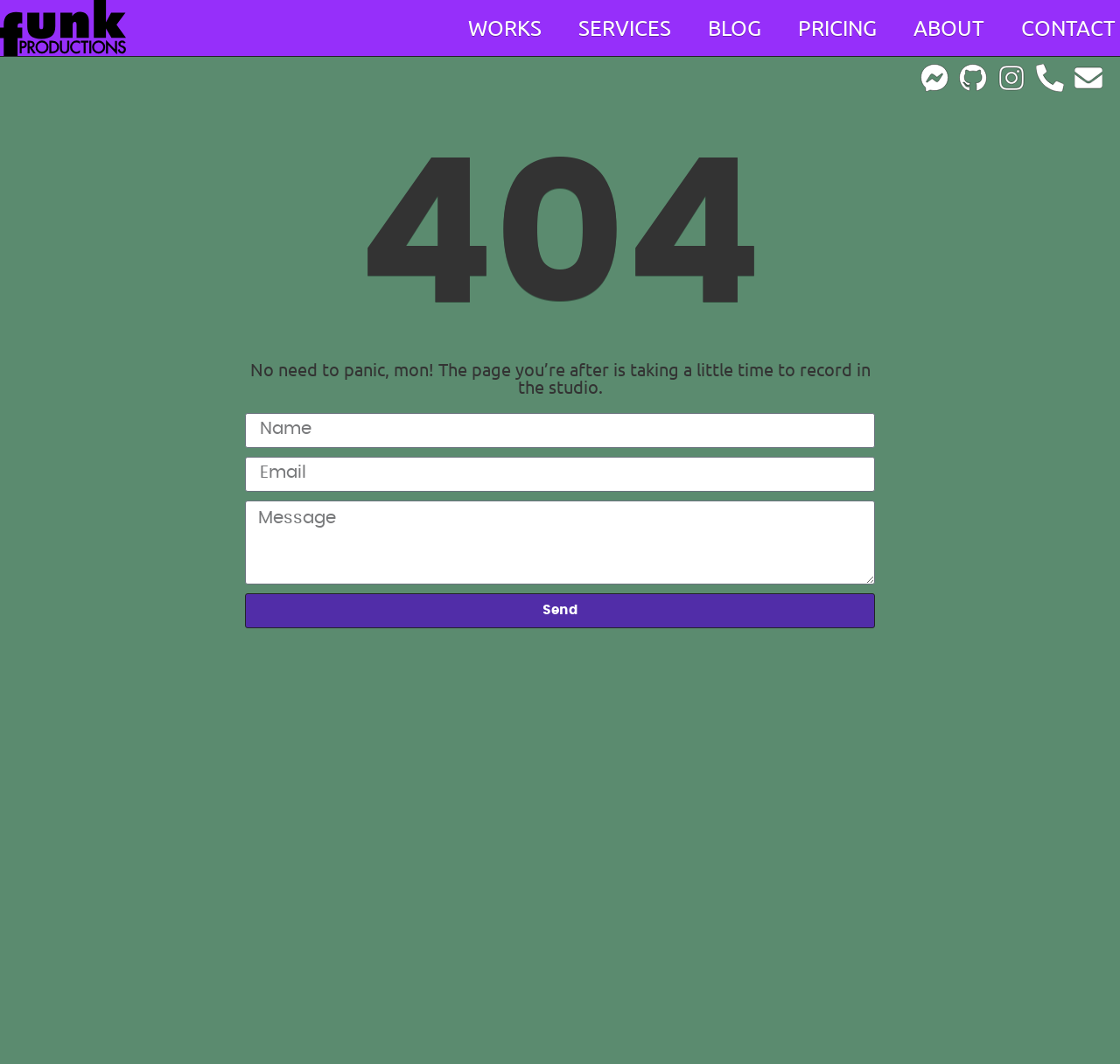Could you indicate the bounding box coordinates of the region to click in order to complete this instruction: "enter your name".

[0.219, 0.388, 0.781, 0.421]